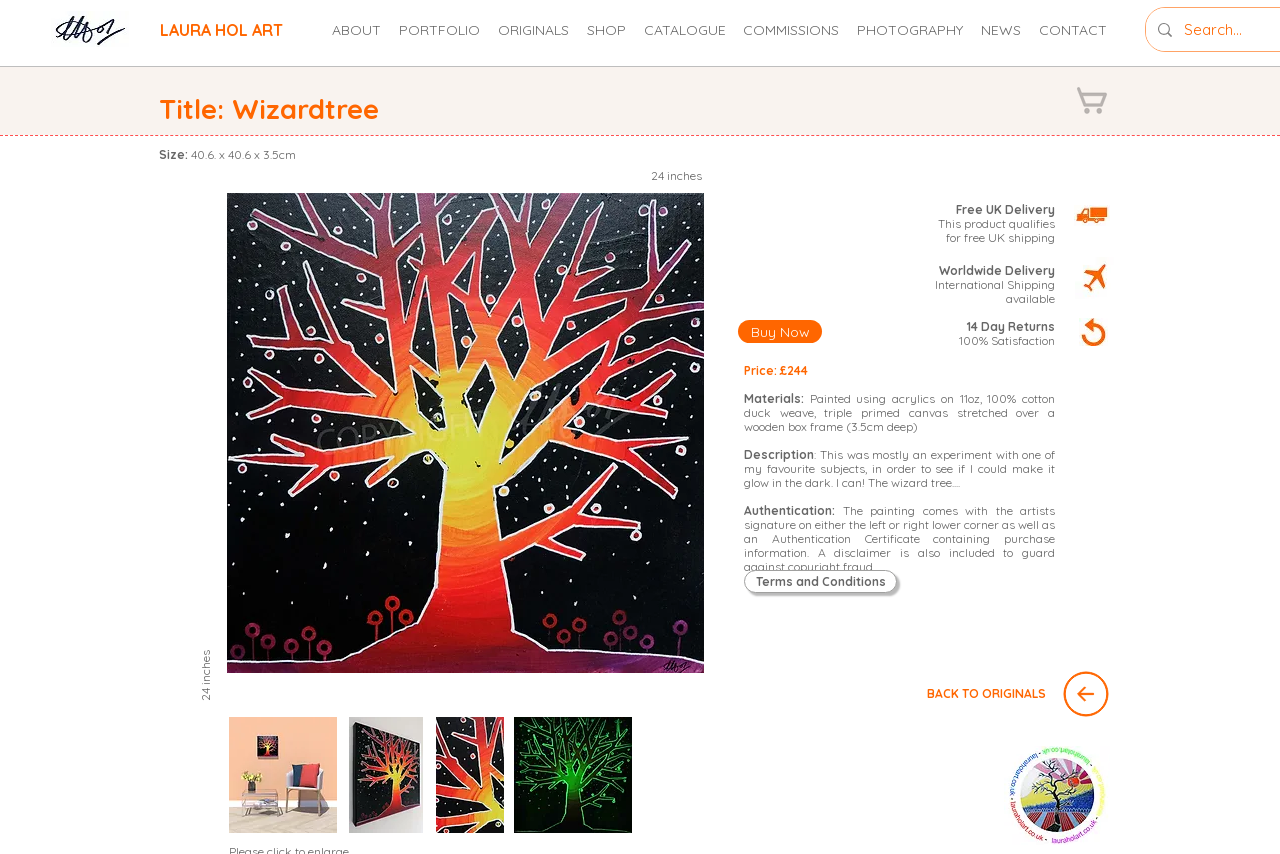Please identify the coordinates of the bounding box for the clickable region that will accomplish this instruction: "Learn more about the artist".

[0.252, 0.018, 0.305, 0.053]